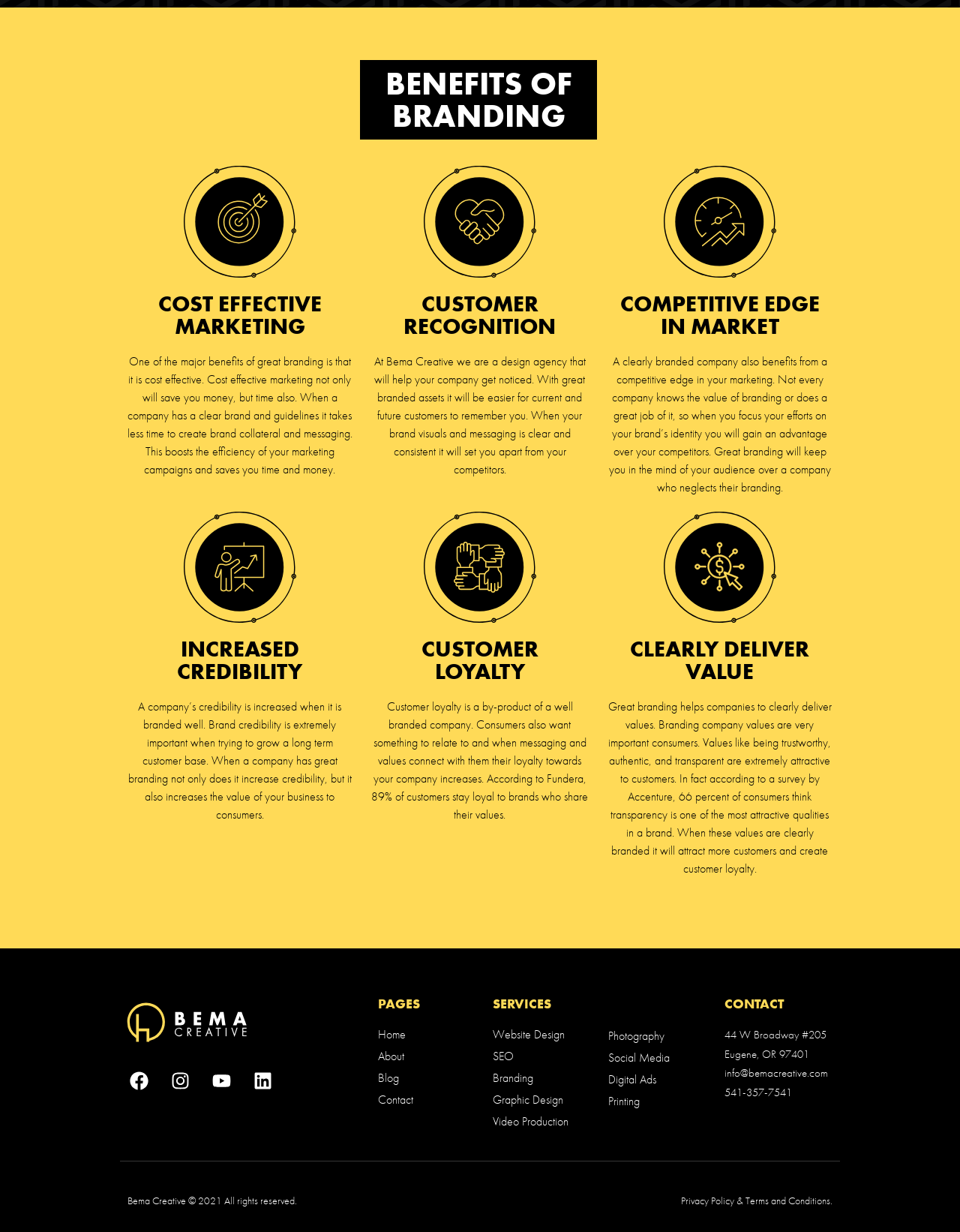Please reply to the following question with a single word or a short phrase:
What is the main topic of this webpage?

Benefits of branding